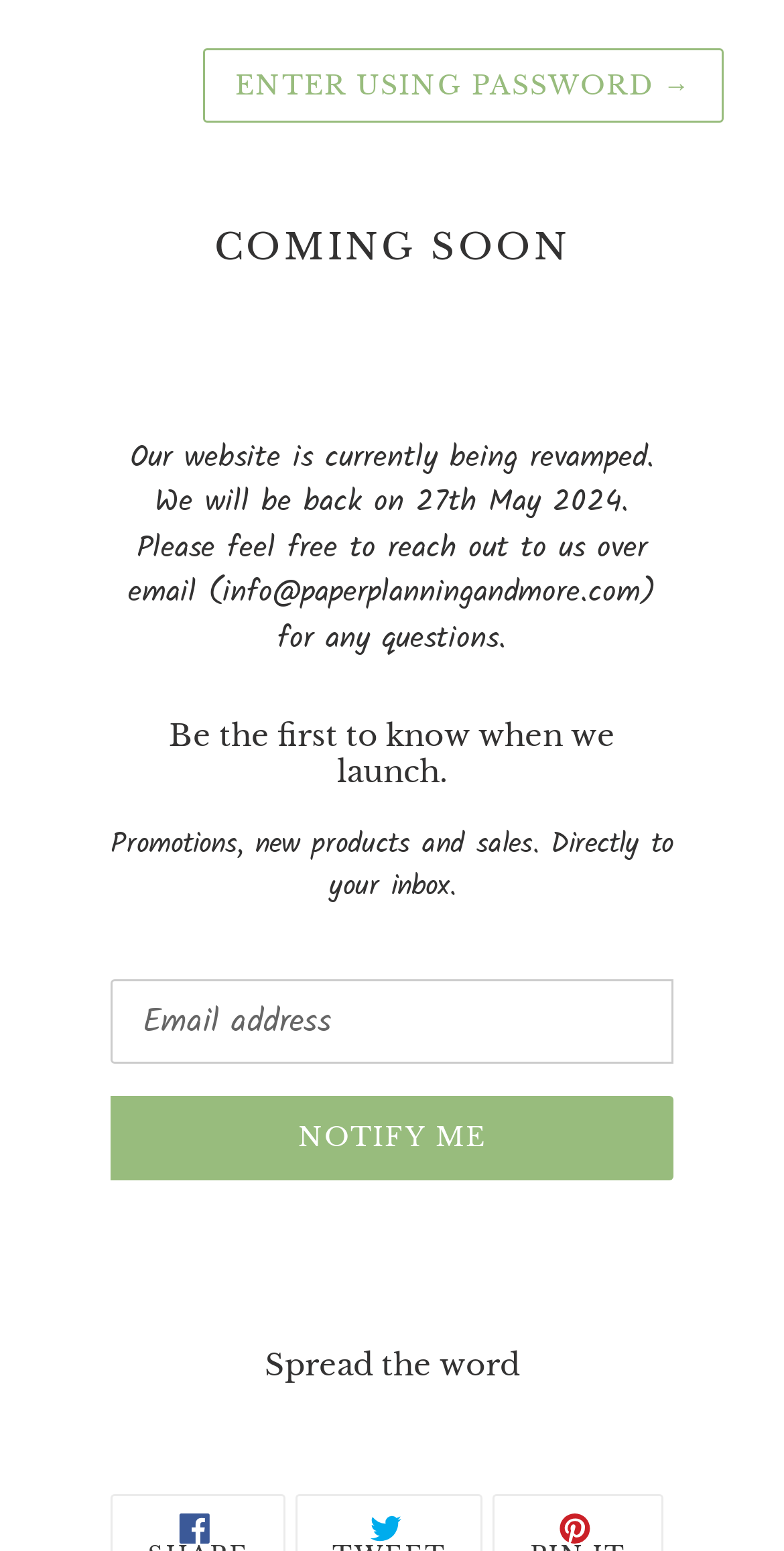Locate the UI element described by Home and provide its bounding box coordinates. Use the format (top-left x, top-left y, bottom-right x, bottom-right y) with all values as floating point numbers between 0 and 1.

None